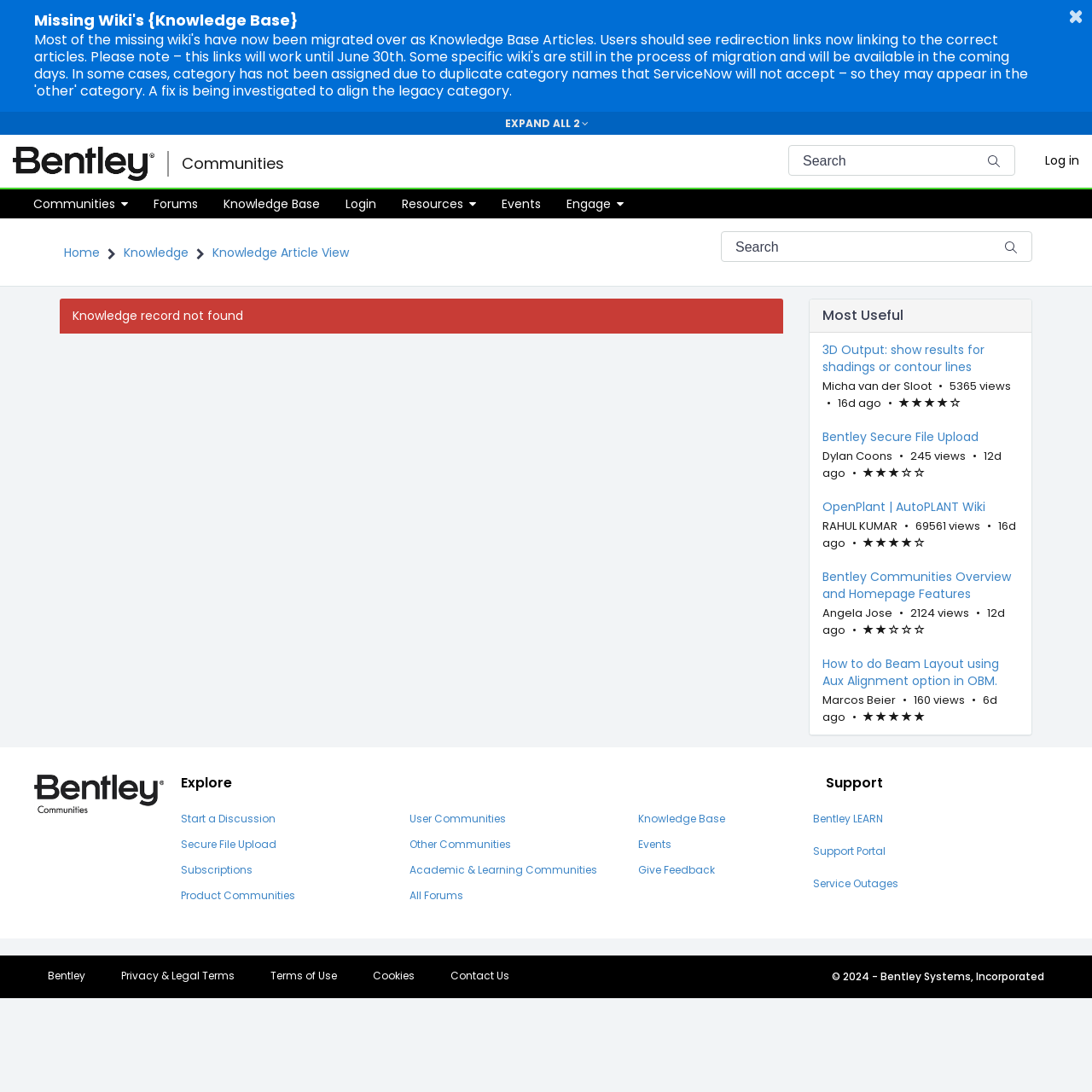Carefully examine the image and provide an in-depth answer to the question: Who is the author of the second article in the Most Useful Articles section?

I looked at the second group in the Most Useful Articles section and found the author's name, which is 'Dylan Coons'.